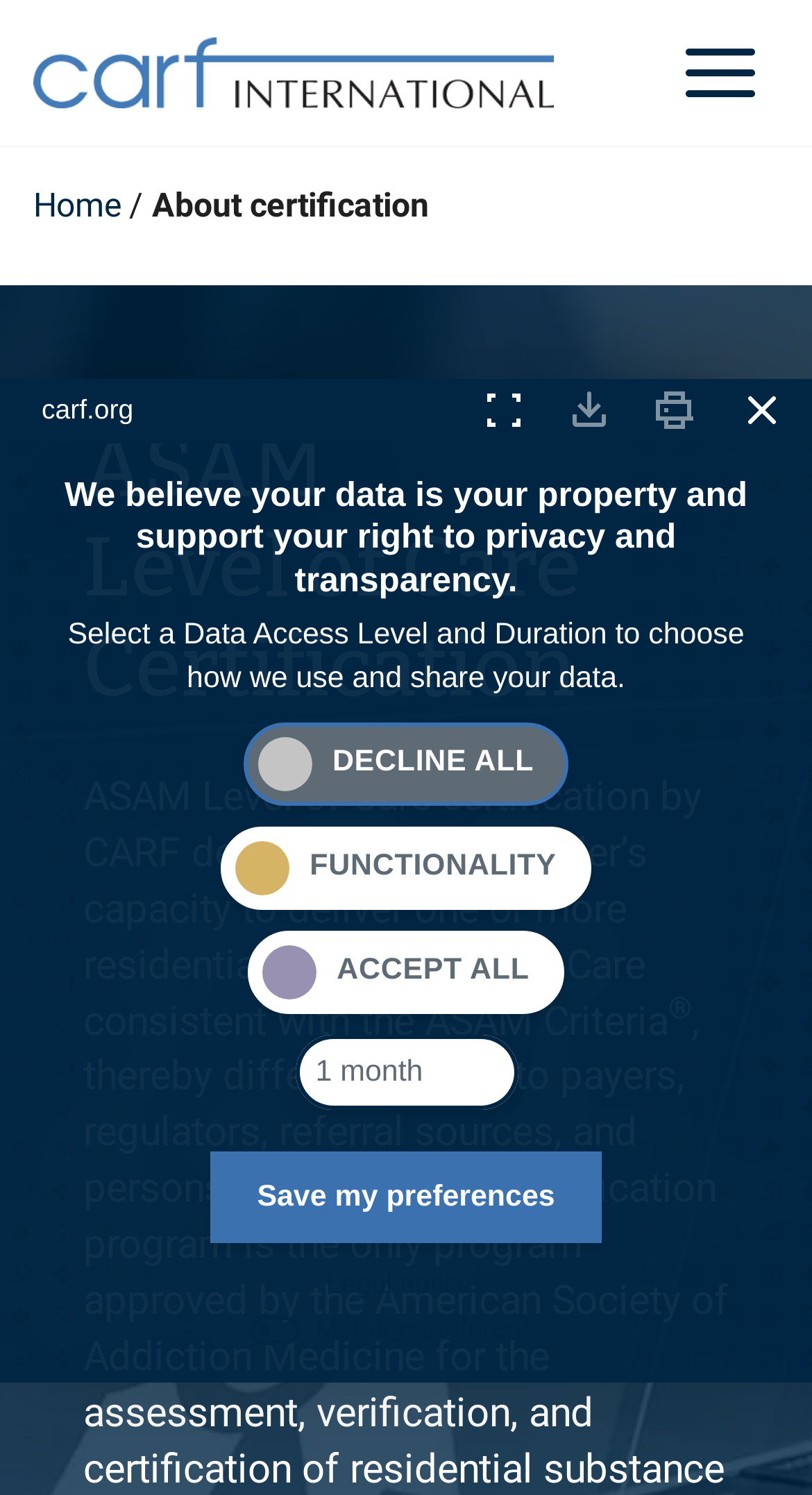Please specify the bounding box coordinates of the area that should be clicked to accomplish the following instruction: "Read the PES Declaration of Principles". The coordinates should consist of four float numbers between 0 and 1, i.e., [left, top, right, bottom].

None